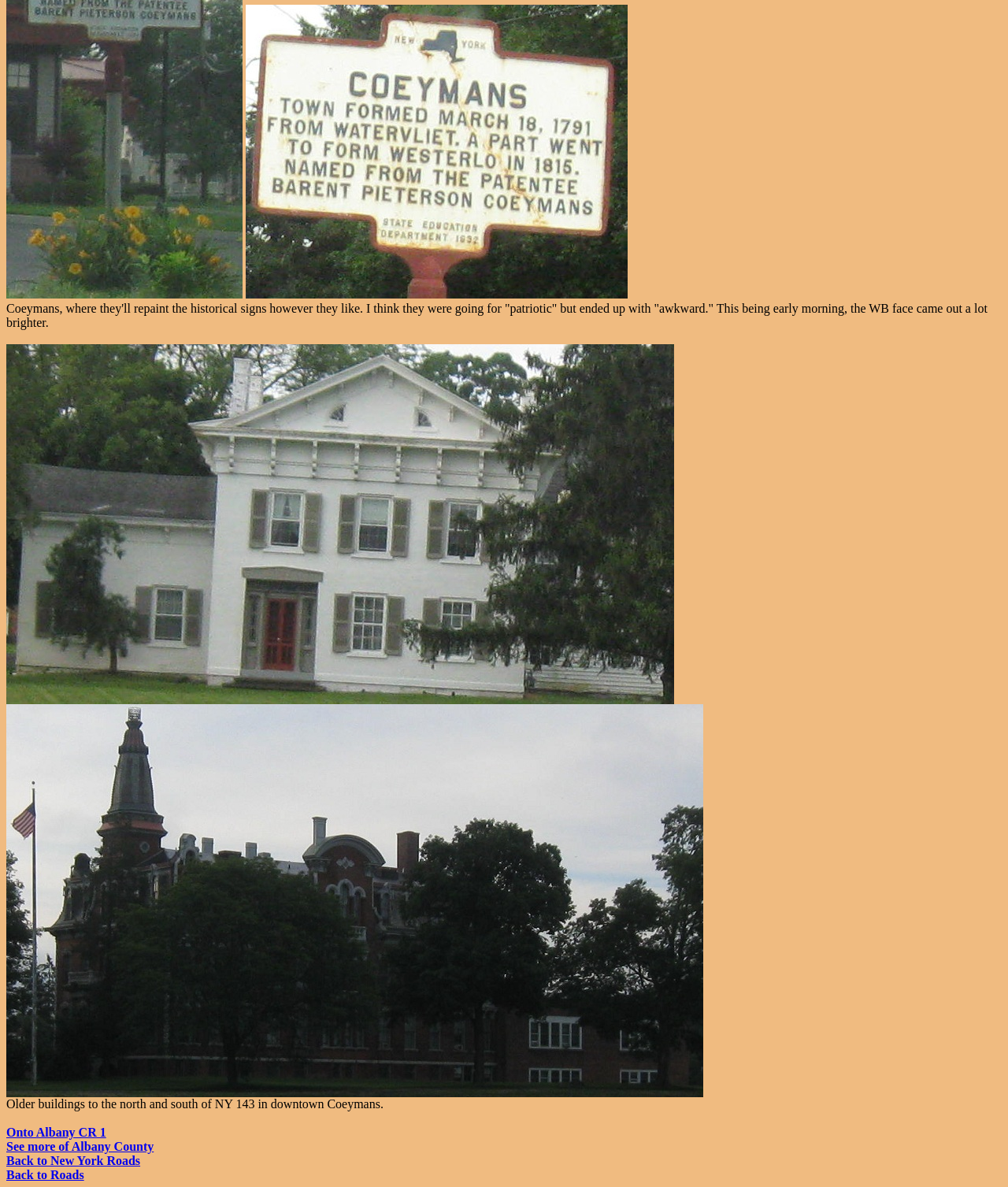What is the location of the older buildings?
Please provide a single word or phrase in response based on the screenshot.

North and south of NY 143